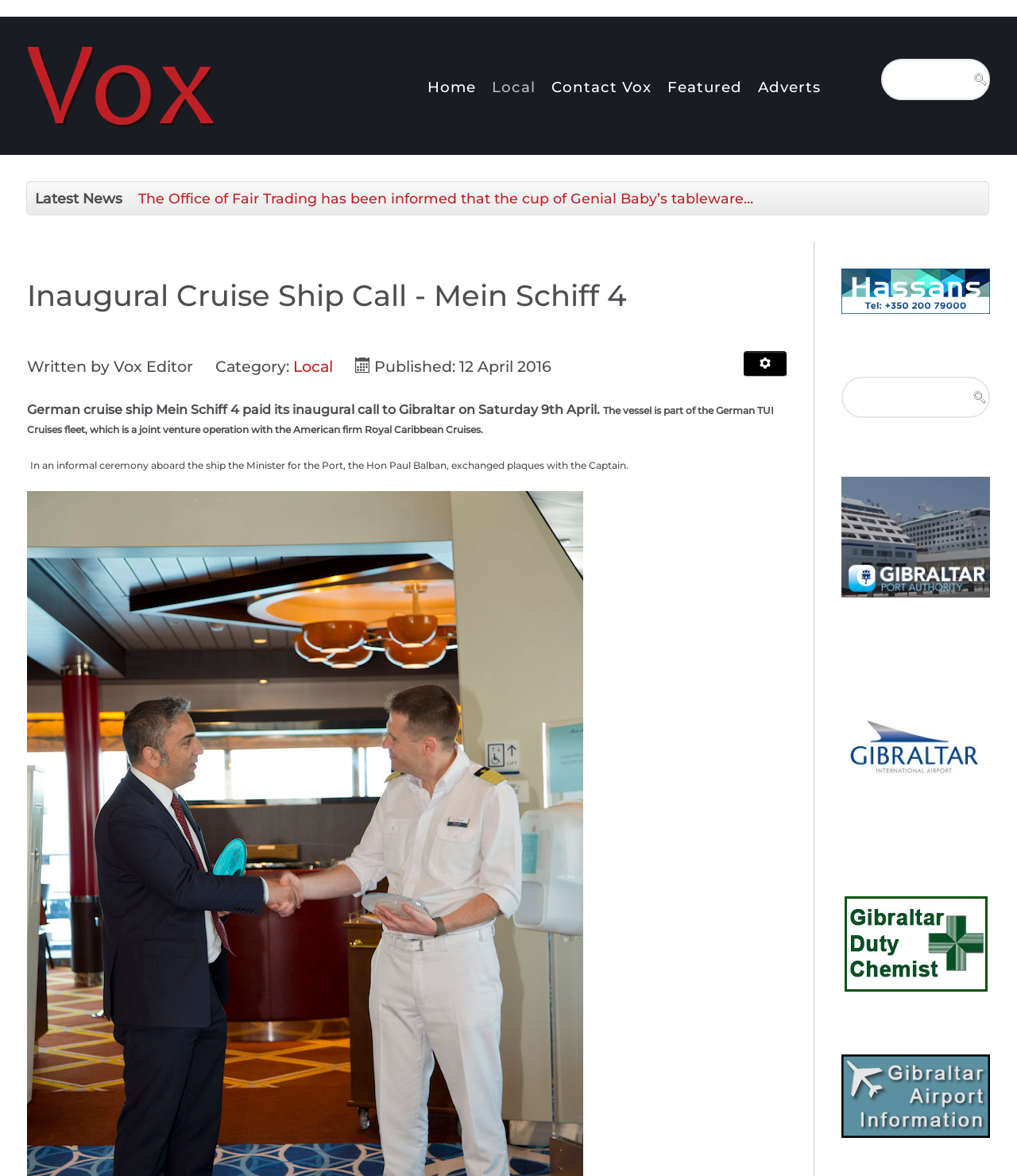Pinpoint the bounding box coordinates of the clickable element needed to complete the instruction: "Click on the 'User tools' button". The coordinates should be provided as four float numbers between 0 and 1: [left, top, right, bottom].

[0.731, 0.299, 0.773, 0.32]